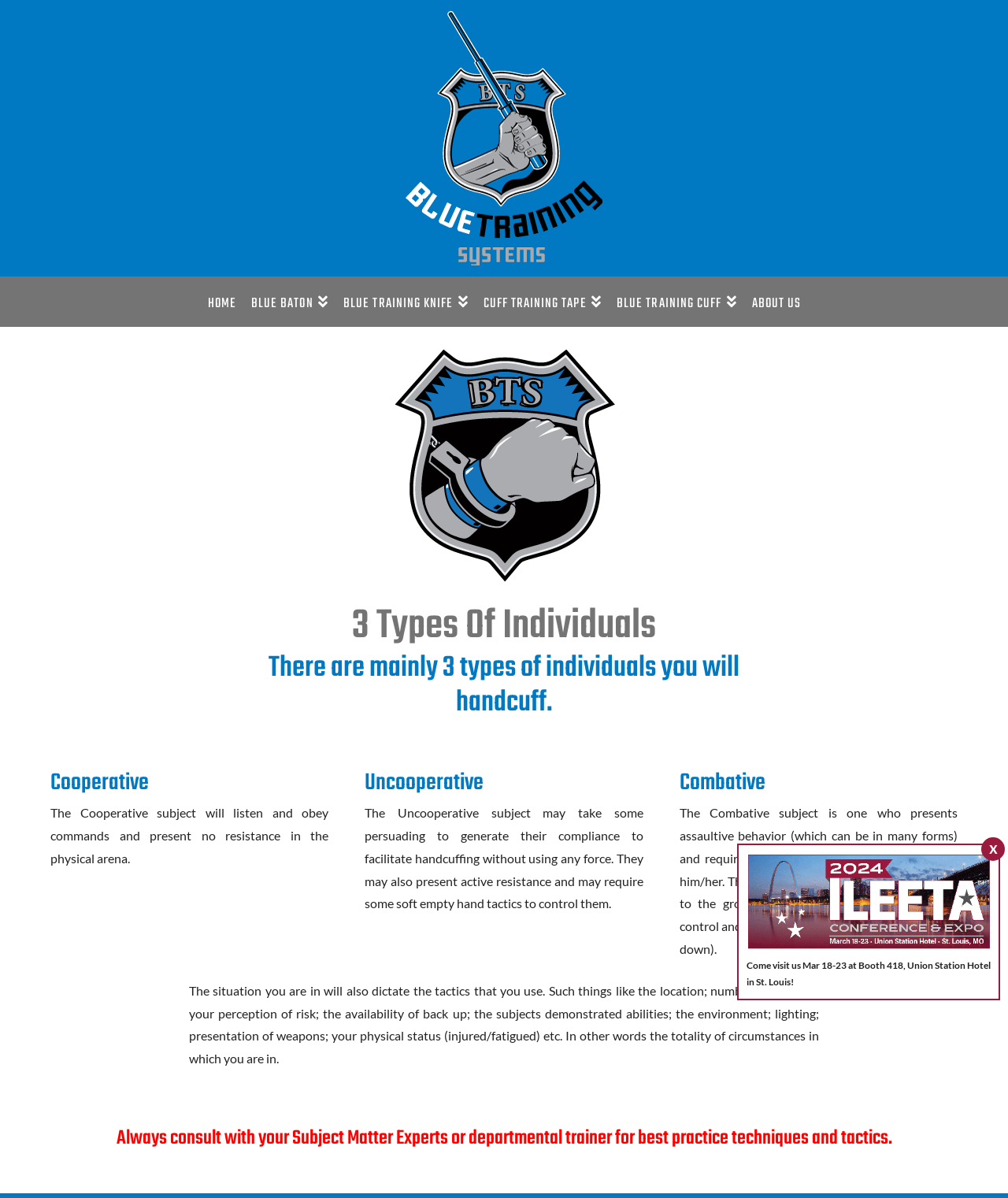Illustrate the webpage's structure and main components comprehensively.

The webpage is about Blue Training Systems, a company that provides training for law enforcement and security personnel. At the top of the page, there is a logo of Blue Training Systems, which is an image with a link to the company's homepage. Below the logo, there is a navigation menu with links to different sections of the website, including "HOME", "BLUE BATON", "BLUE TRAINING KNIFE", "CUFF TRAINING TAPE", "BLUE TRAINING CUFF", and "ABOUT US".

The main content of the page is about the three types of individuals that law enforcement officers may encounter when handcuffing. The title "3 Types Of Individuals" is prominently displayed, followed by a brief introduction that explains the three types. The three types are "Cooperative", "Uncooperative", and "Combative", each with its own heading and descriptive text. The text explains the characteristics of each type and the tactics that officers may use to handle them.

Below the main content, there is a section that advises readers to consult with subject matter experts or departmental trainers for best practice techniques and tactics. There is also a promotional message that invites readers to visit the company's booth at a conference in St. Louis.

At the bottom right corner of the page, there is a social media link and a small image. The page also has a few other images scattered throughout the content, but they do not appear to be significant. Overall, the page is focused on providing information and training resources for law enforcement officers.